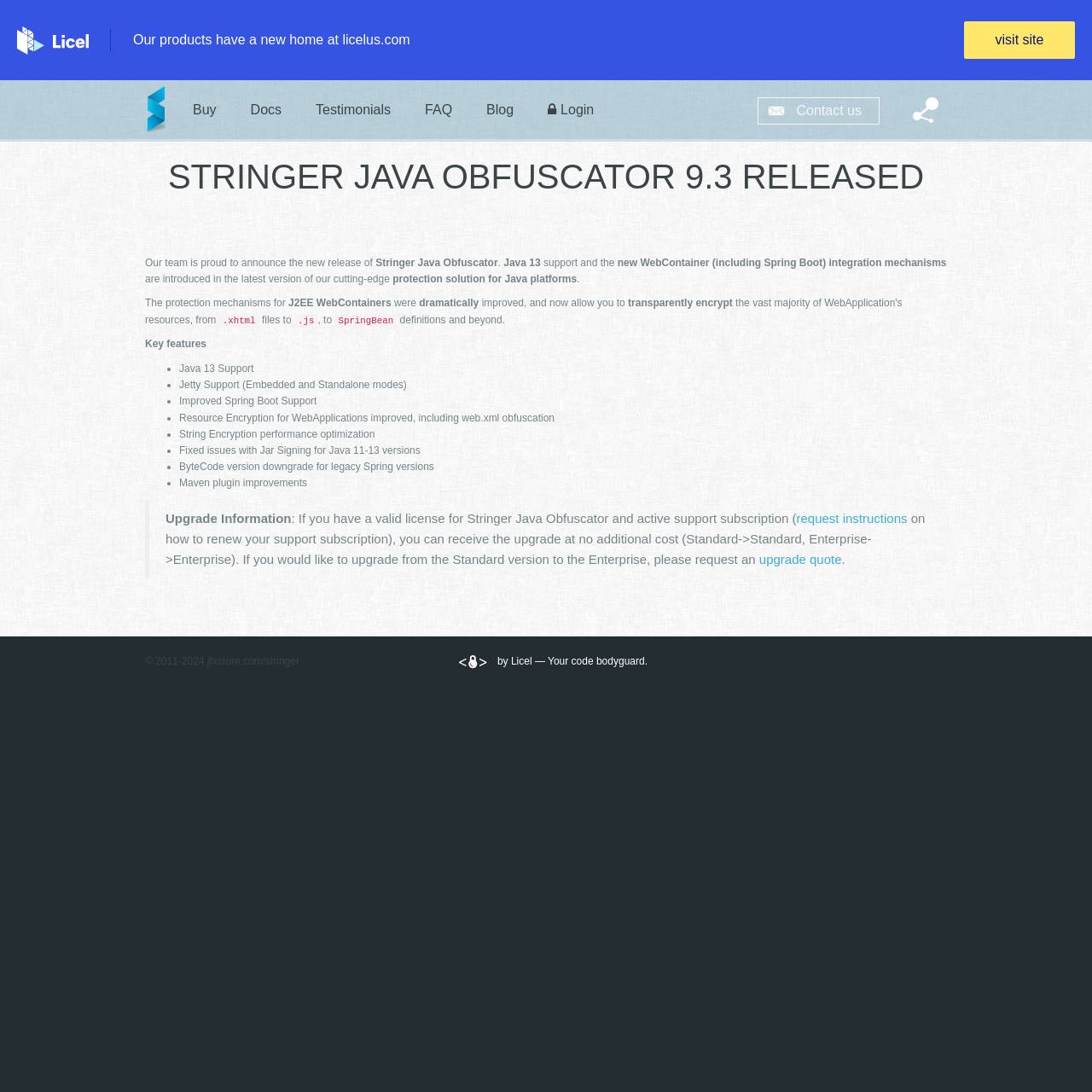What is the name of the company behind the product?
Ensure your answer is thorough and detailed.

The webpage has a link to 'licelus.com' and a logo with the text 'Licel — Your code bodyguard.', indicating that Licel is the company behind the product.